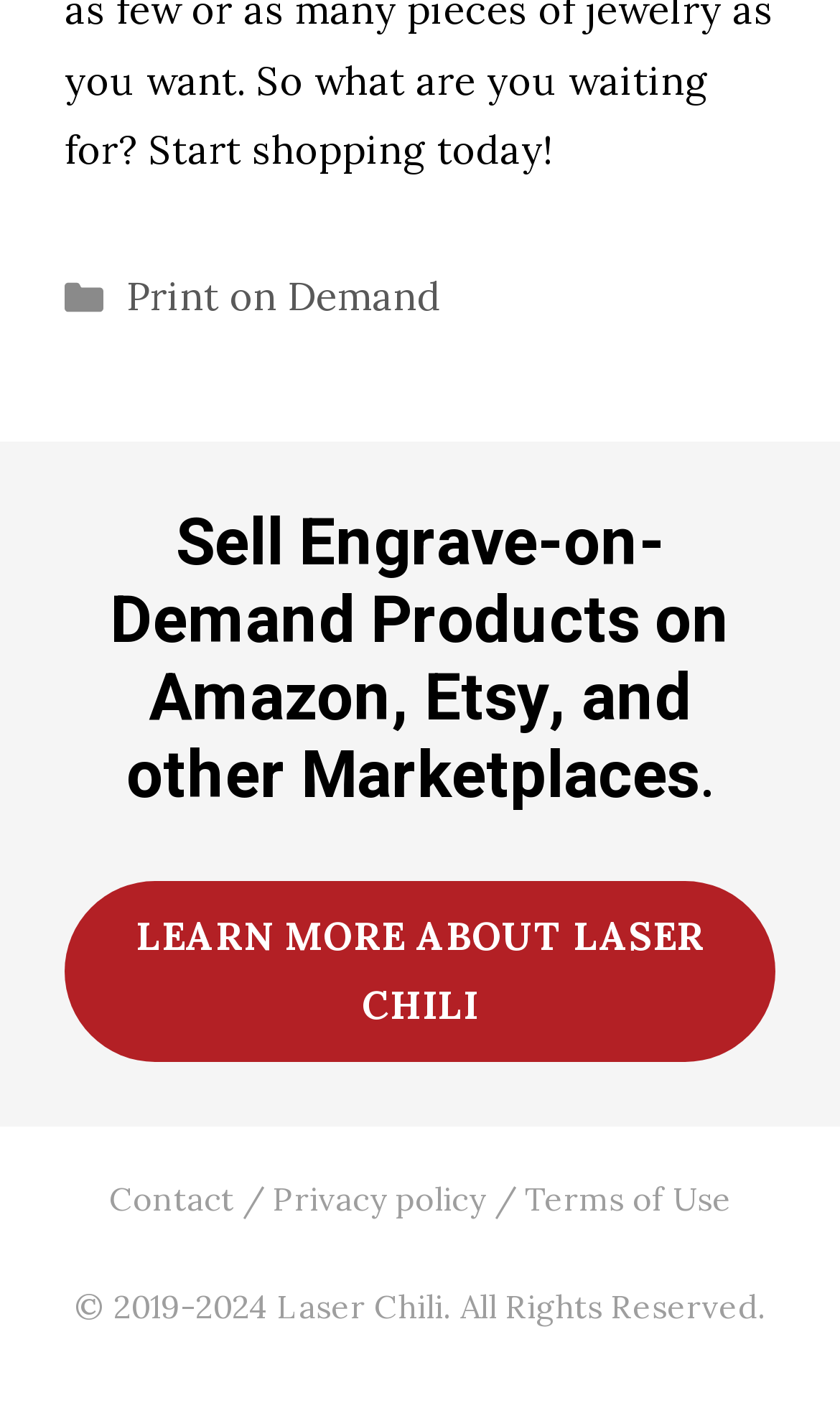Mark the bounding box of the element that matches the following description: "Testimonials".

None